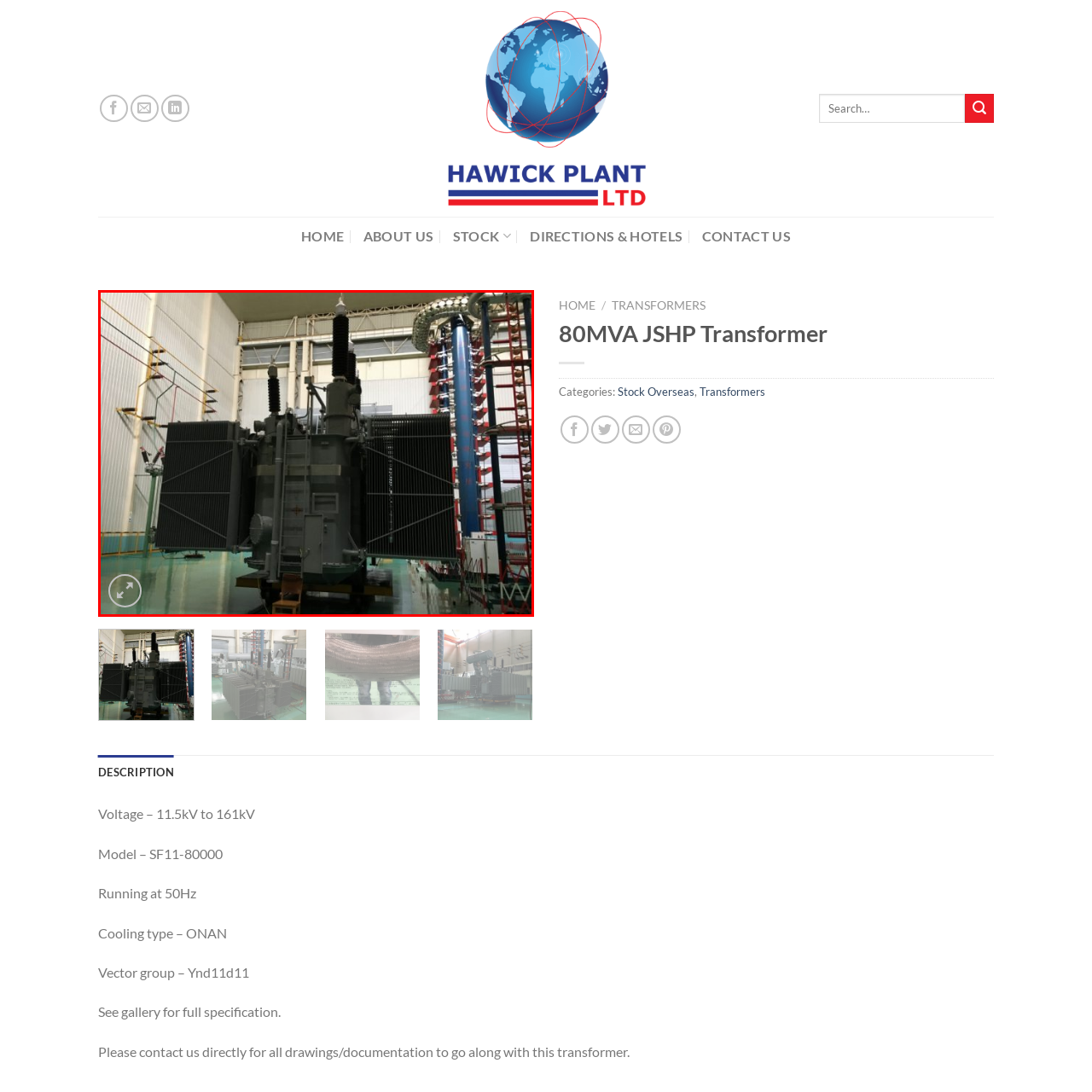What is the likely purpose of the equipment behind the transformer?
Please analyze the image within the red bounding box and offer a comprehensive answer to the question.

The equipment behind the transformer appears to be additional machinery that complements the overall setup. Given the industrial setting and the presence of the transformer, it is likely that this equipment is used for testing or operational purposes, possibly to monitor or control the transformer's performance.